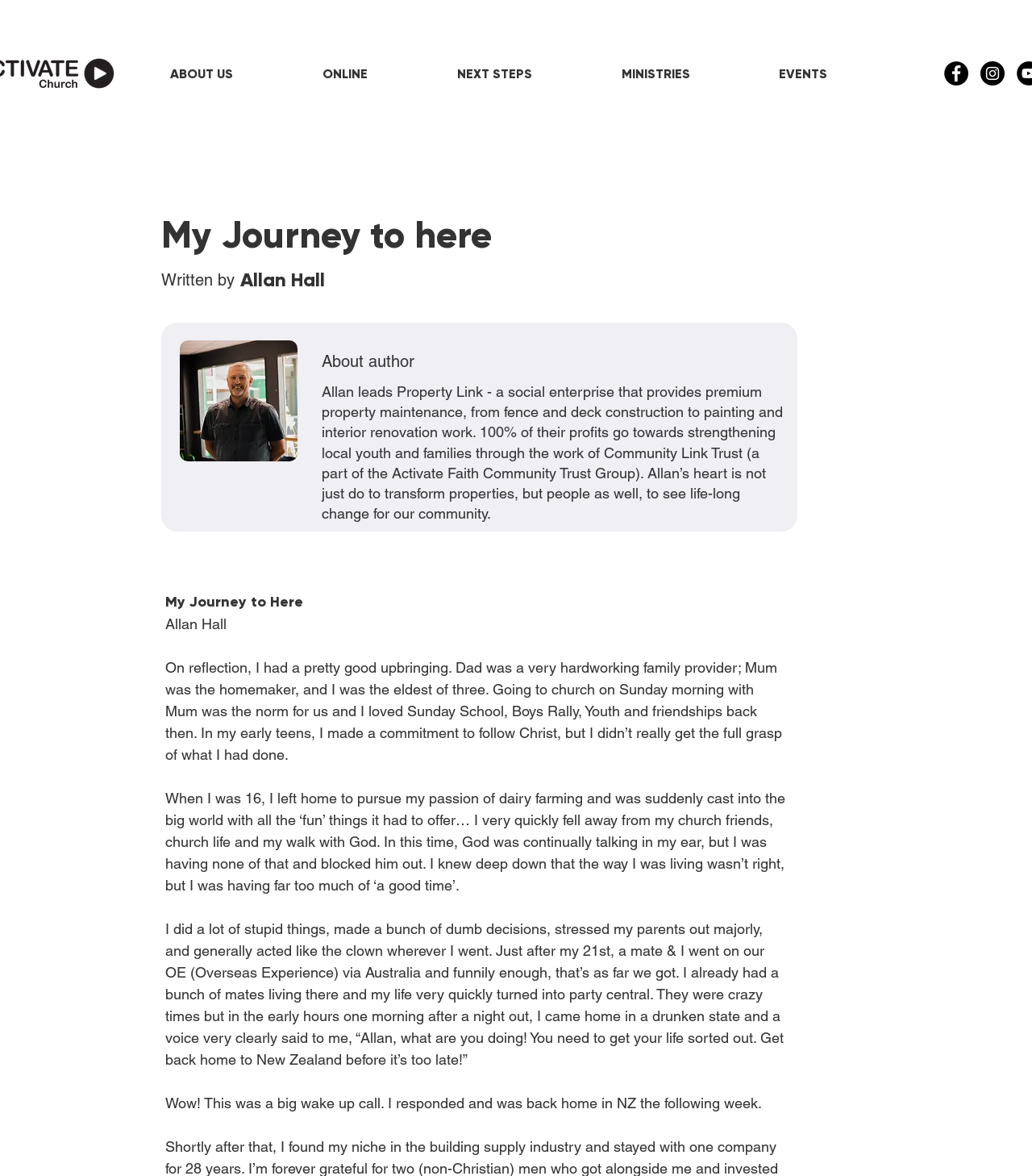What is the name of the social enterprise mentioned?
Carefully examine the image and provide a detailed answer to the question.

I found the answer by reading the StaticText that describes Allan Hall's work, which mentions 'Property Link - a social enterprise that provides premium property maintenance...'.